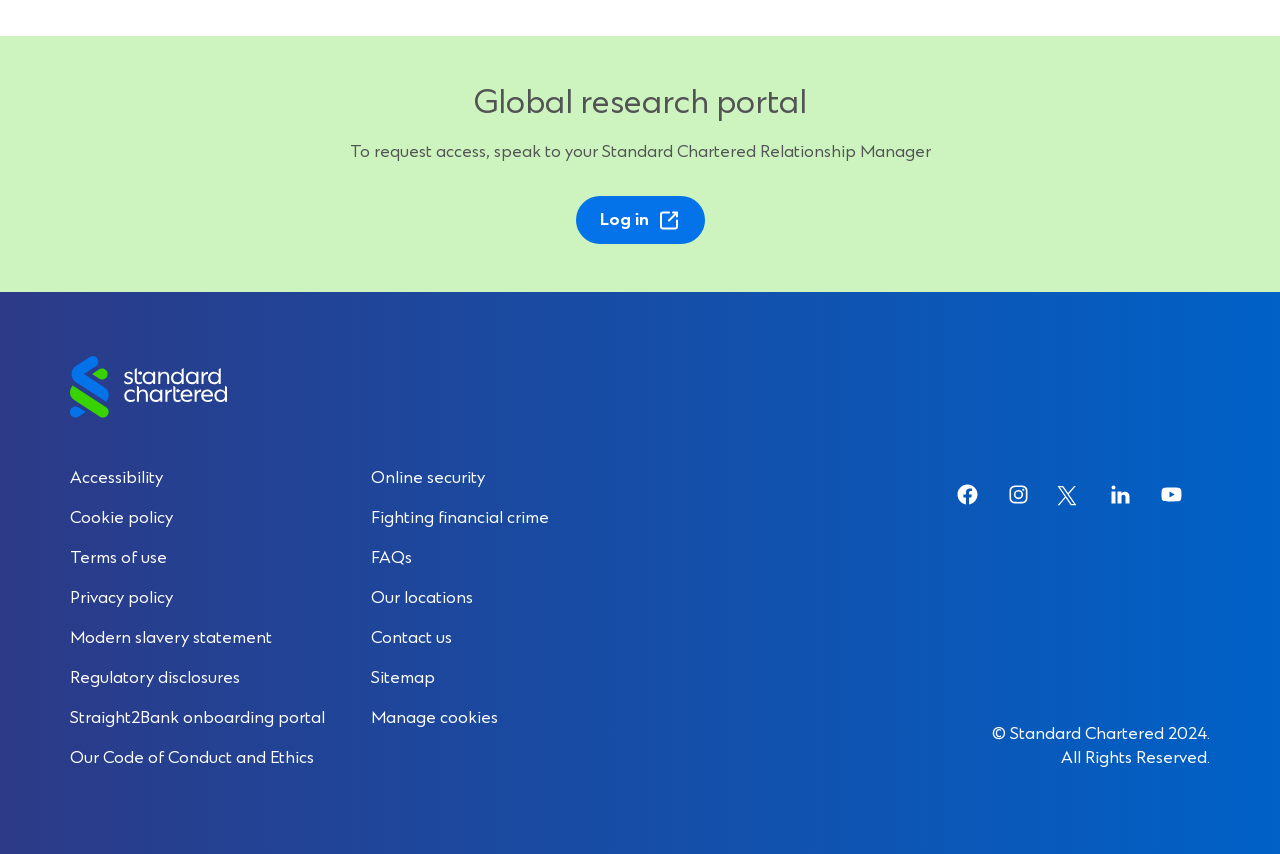What is the copyright year of this webpage?
Using the visual information, reply with a single word or short phrase.

2024